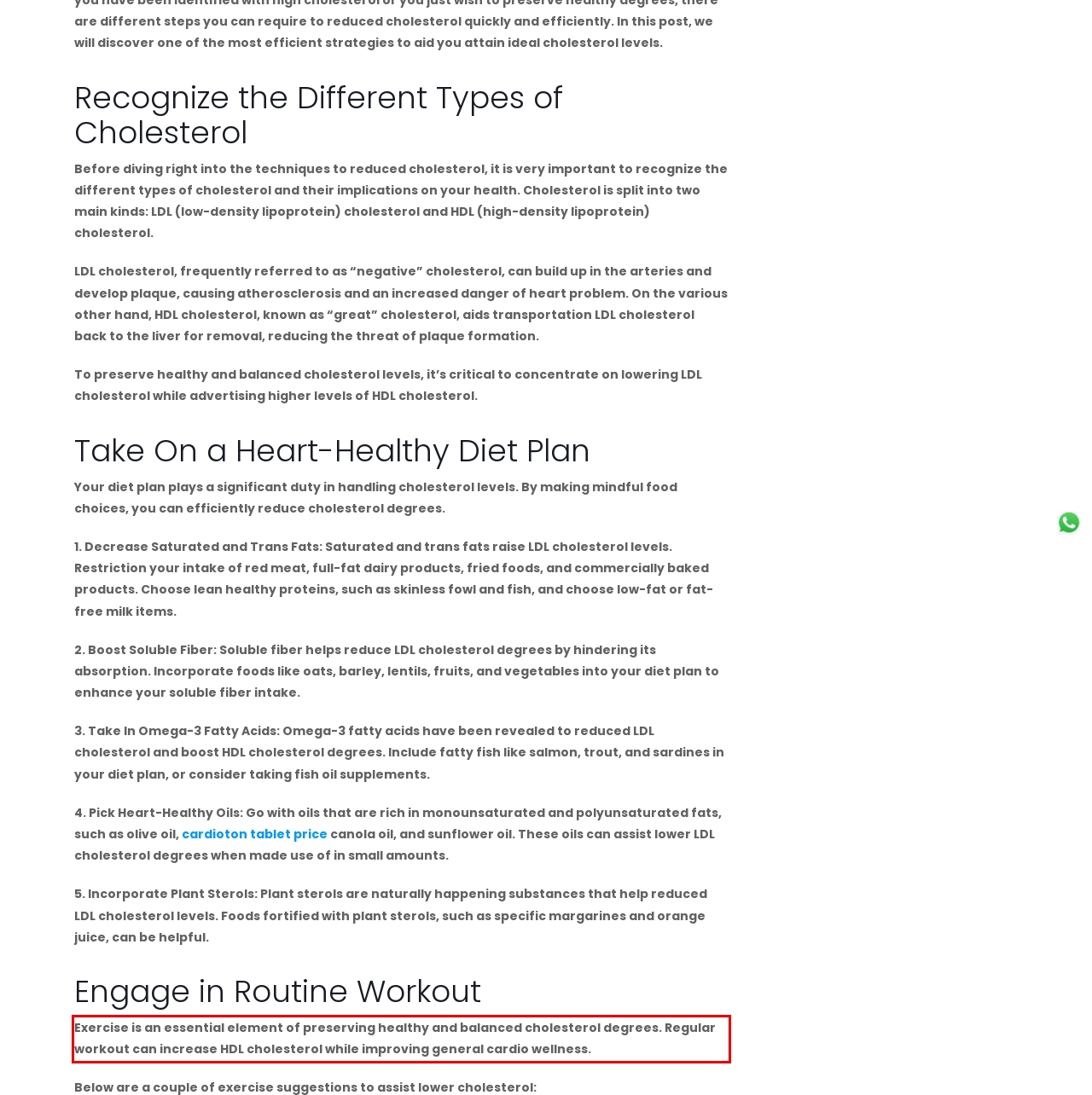Observe the screenshot of the webpage that includes a red rectangle bounding box. Conduct OCR on the content inside this red bounding box and generate the text.

Exercise is an essential element of preserving healthy and balanced cholesterol degrees. Regular workout can increase HDL cholesterol while improving general cardio wellness.